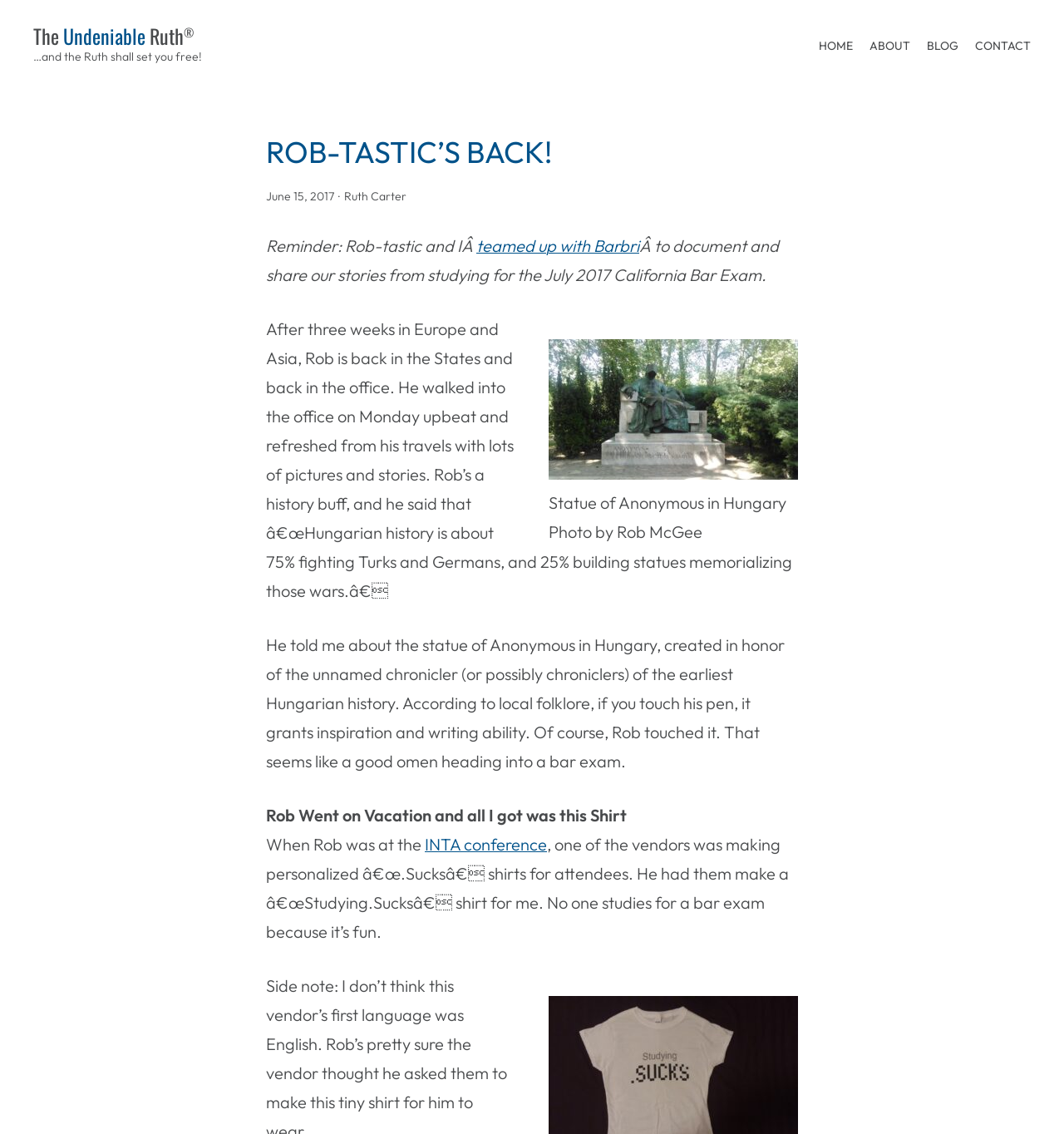Determine the bounding box for the UI element described here: "About".

[0.817, 0.032, 0.855, 0.05]